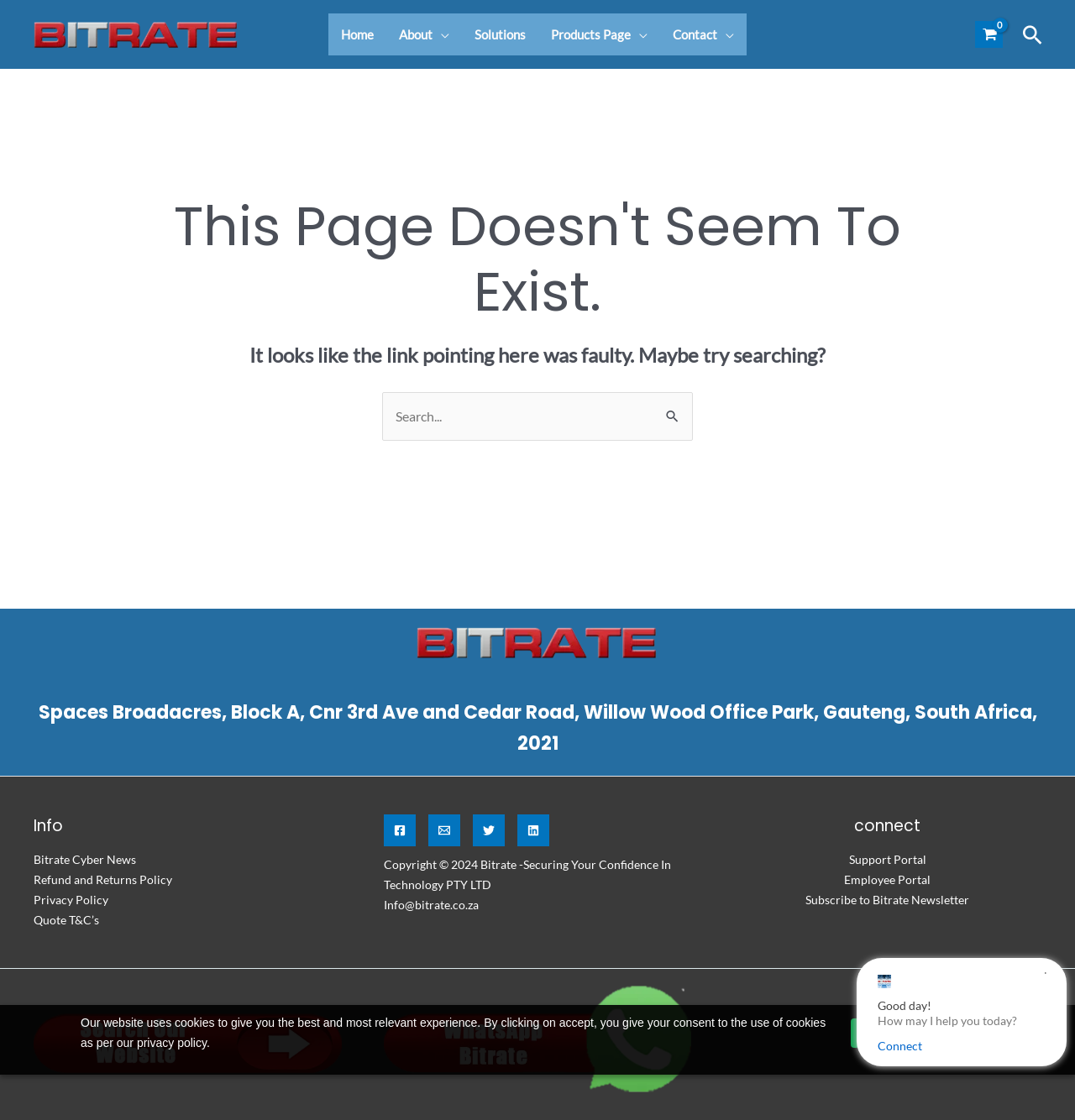Identify the bounding box coordinates necessary to click and complete the given instruction: "Contact Bitrate".

[0.614, 0.012, 0.695, 0.049]